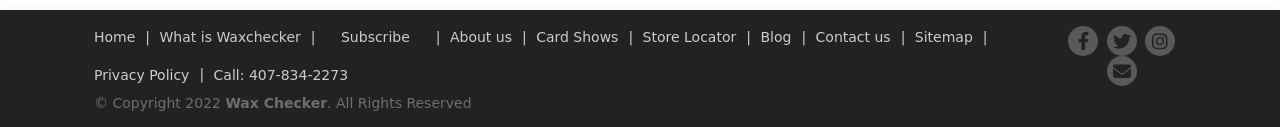Specify the bounding box coordinates of the area to click in order to execute this command: 'View all news'. The coordinates should consist of four float numbers ranging from 0 to 1, and should be formatted as [left, top, right, bottom].

None